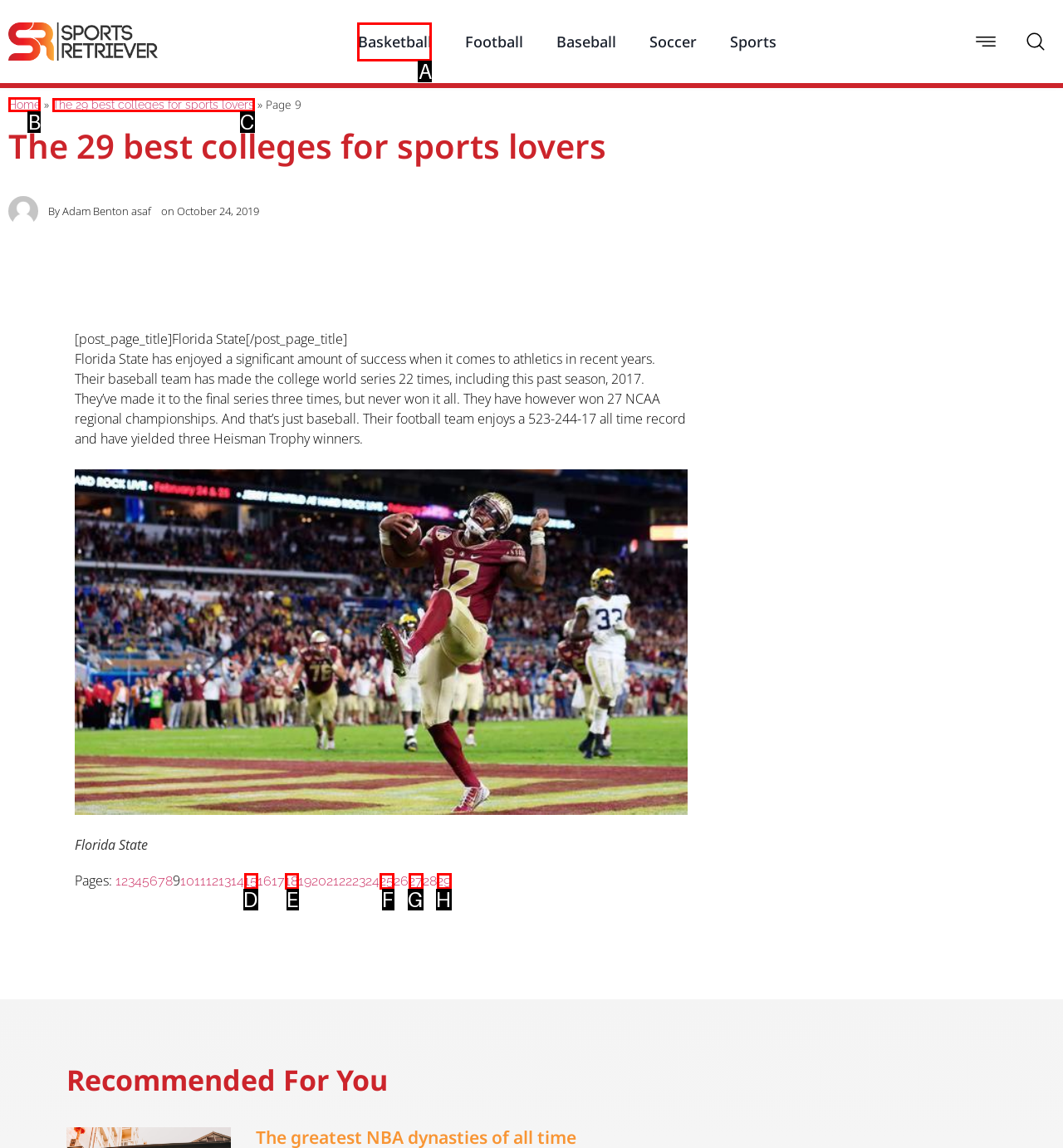Which option should you click on to fulfill this task: View archives for June 2024? Answer with the letter of the correct choice.

None